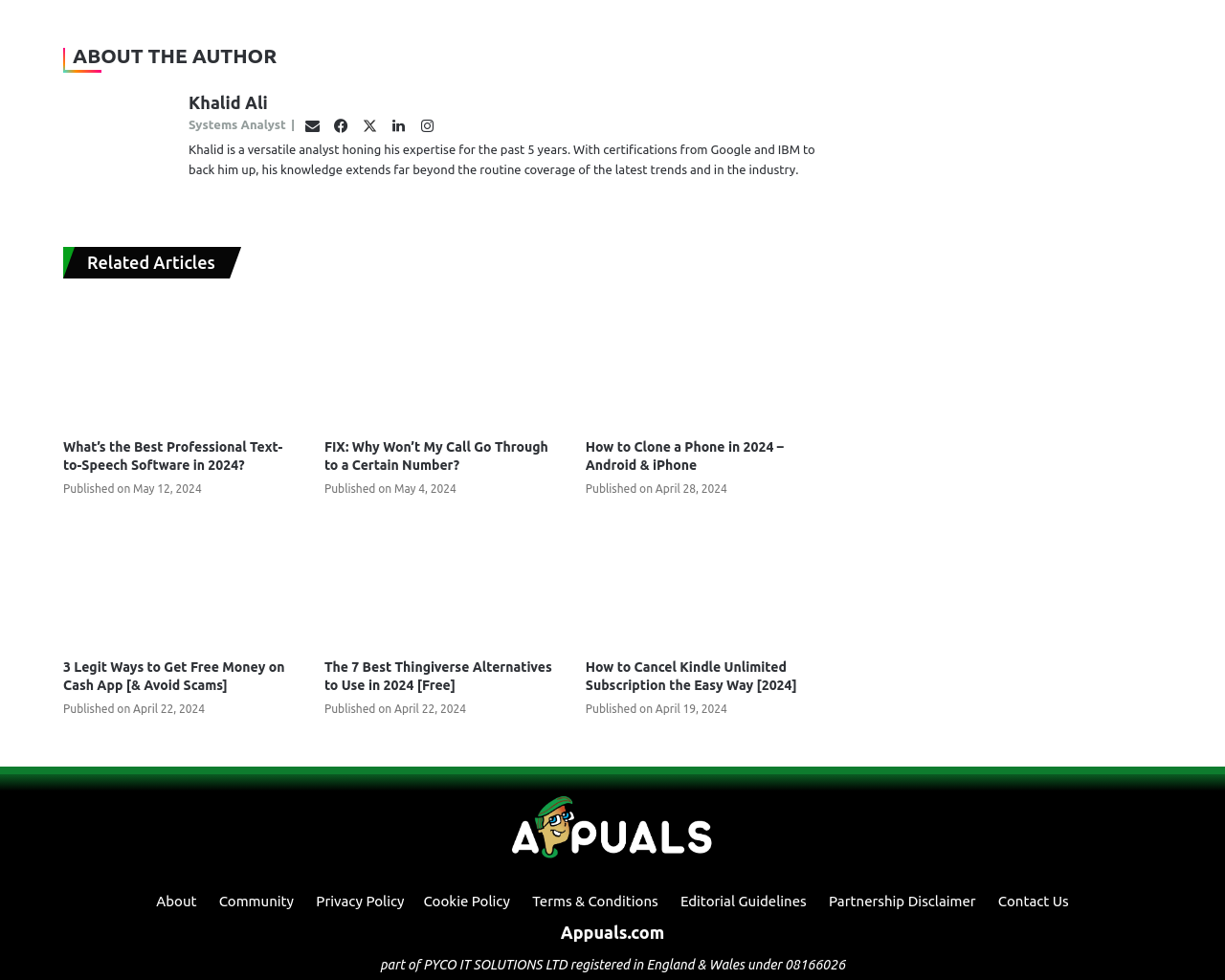How many social media links are available?
Please provide a comprehensive answer based on the visual information in the image.

There are 5 social media links available, which are Facebook, Twitter, LinkedIn, and Instagram, located below the author's name and photo in the 'ABOUT THE AUTHOR' section.